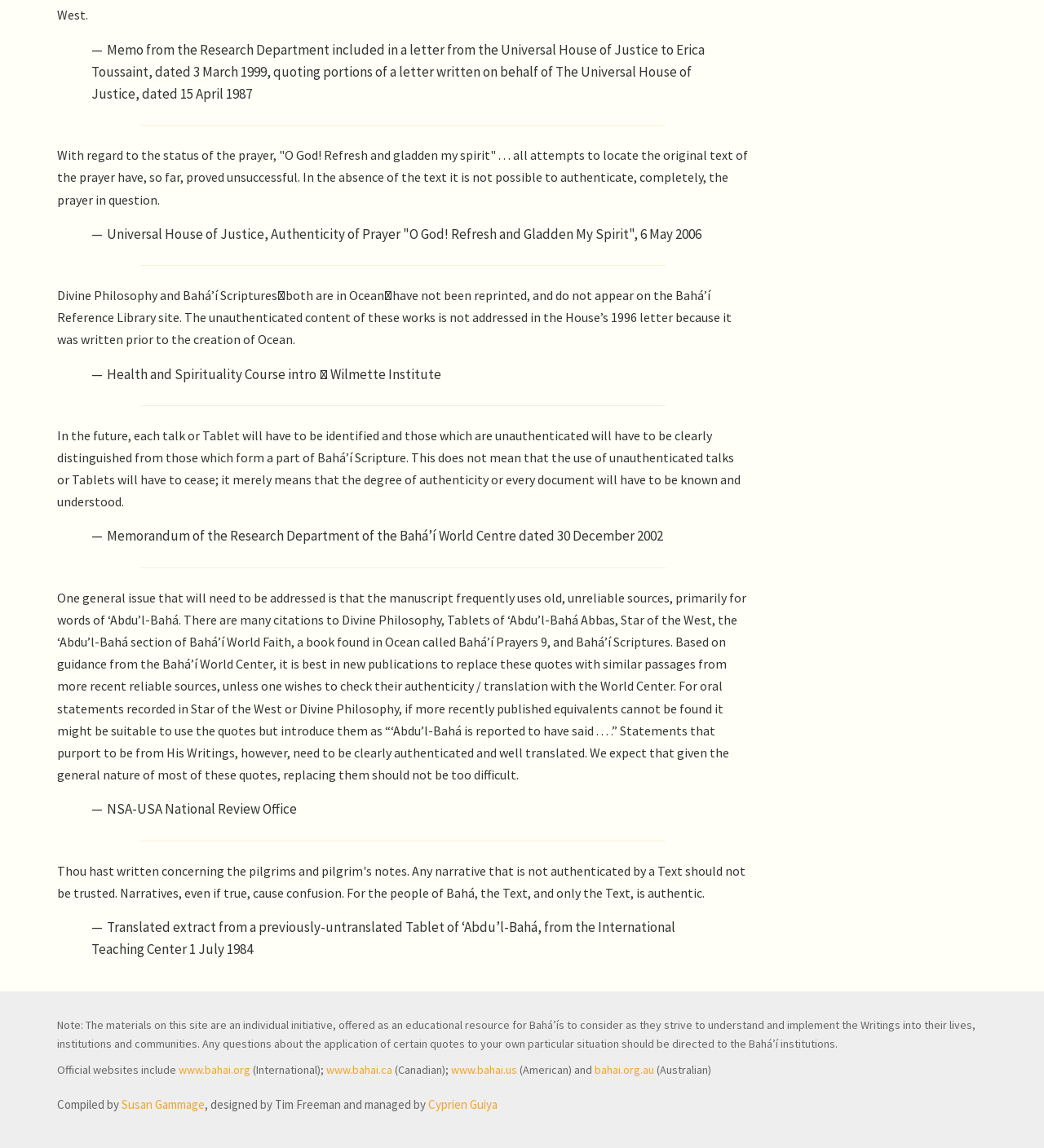What is the topic of the memo from the Research Department? Based on the screenshot, please respond with a single word or phrase.

Universal House of Justice